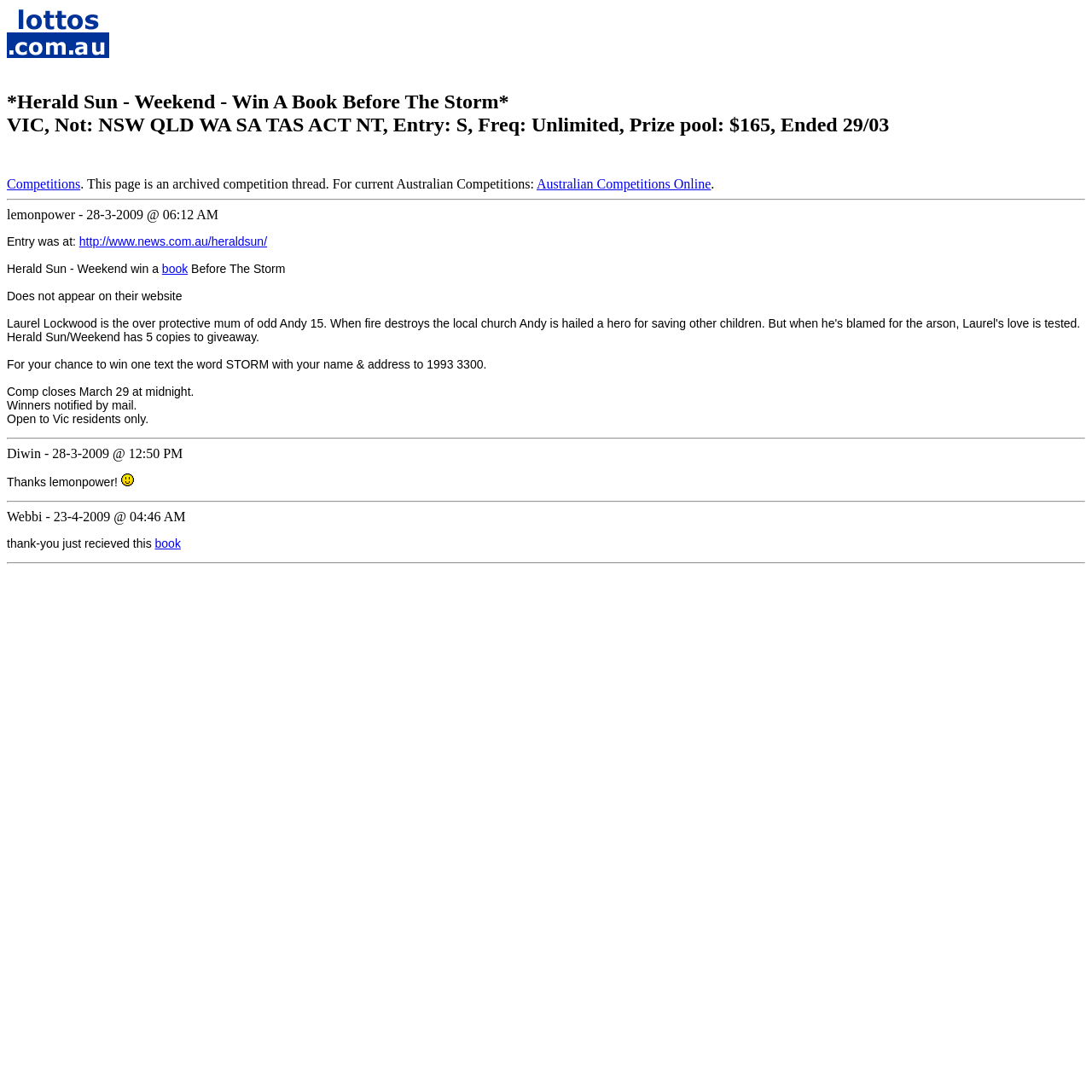Use a single word or phrase to answer the question:
What is the prize of the competition?

A book